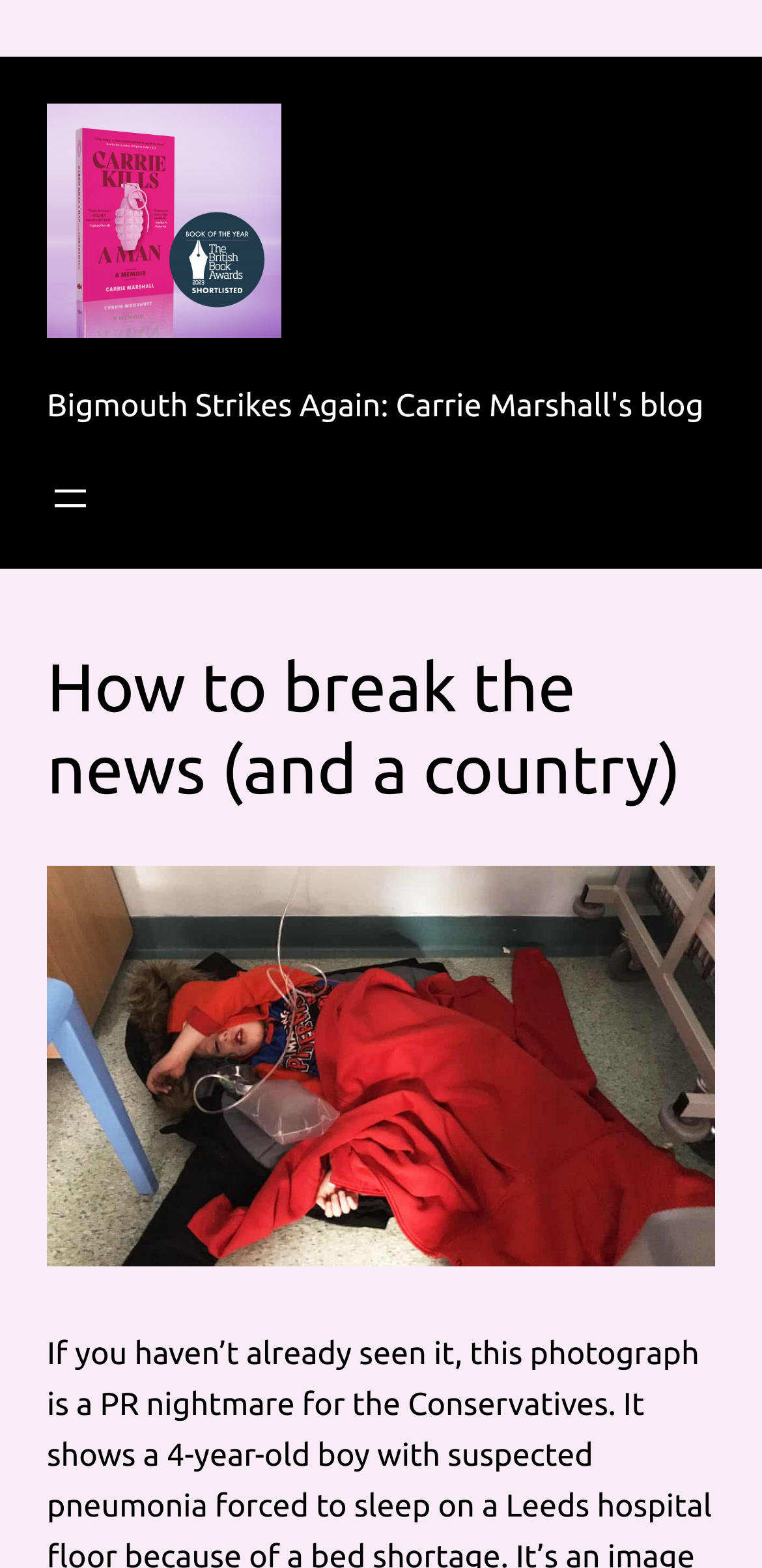How many headings are there on the webpage?
Using the information from the image, give a concise answer in one word or a short phrase.

2